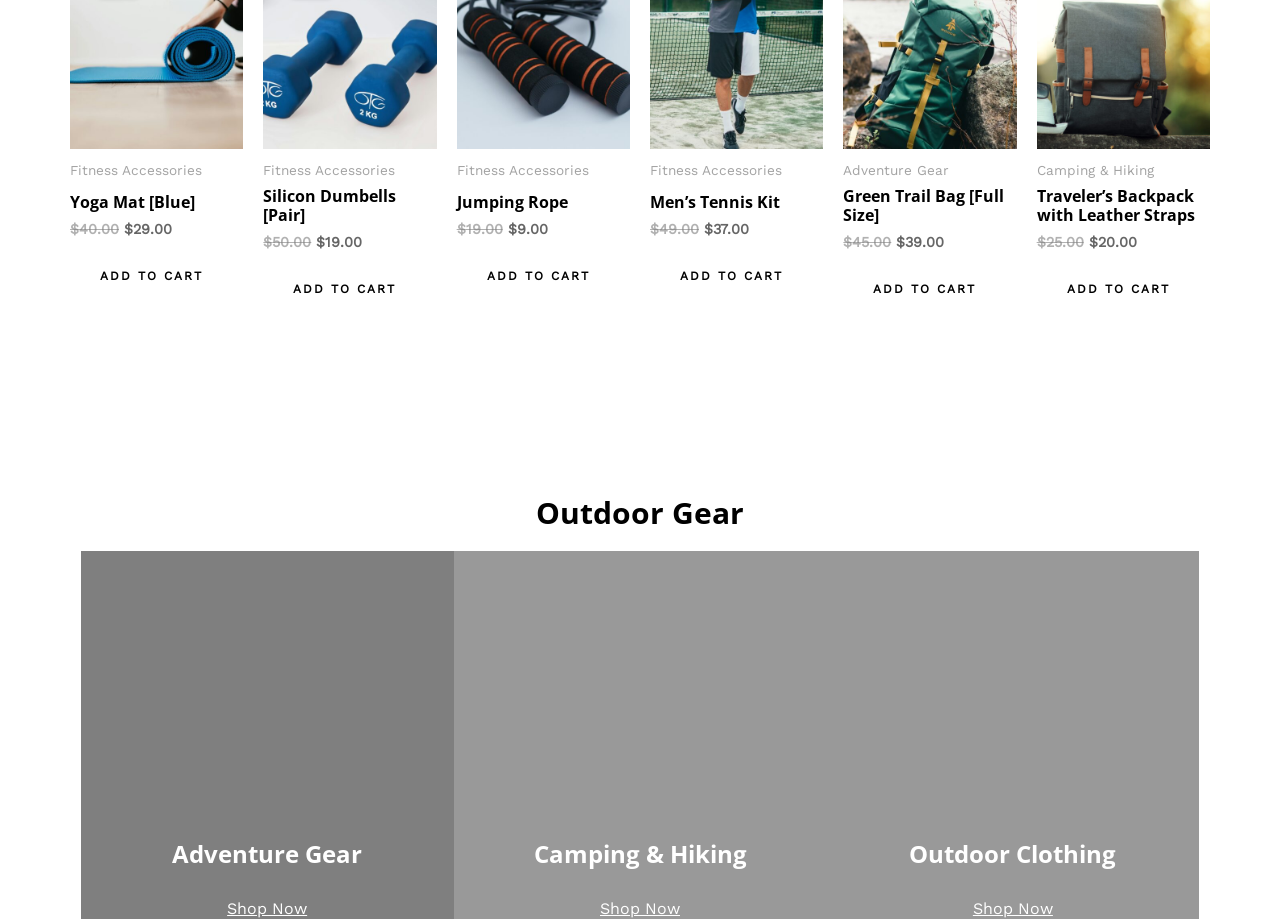Could you indicate the bounding box coordinates of the region to click in order to complete this instruction: "Explore Men’s Tennis Kit".

[0.508, 0.21, 0.643, 0.239]